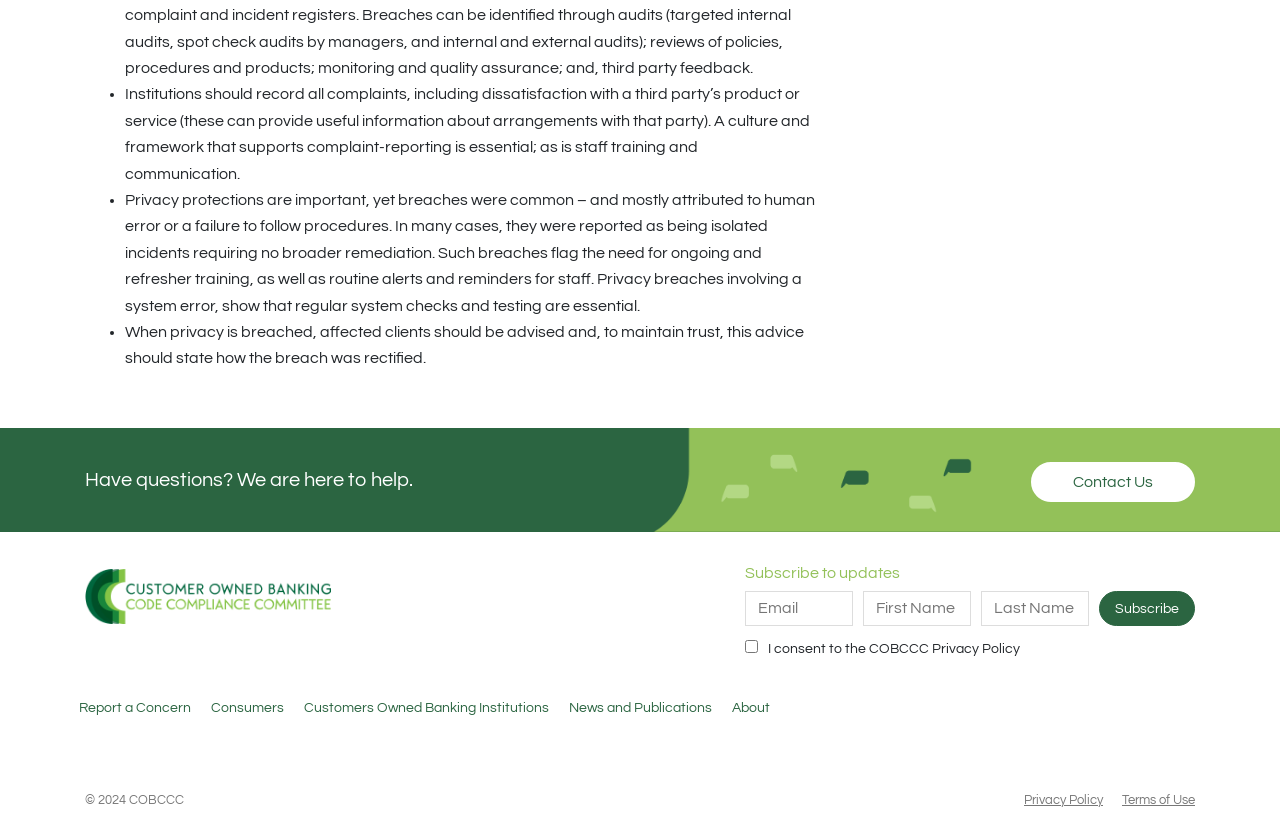Given the webpage screenshot, identify the bounding box of the UI element that matches this description: "name="LNAME" placeholder="Last Name"".

[0.766, 0.712, 0.851, 0.755]